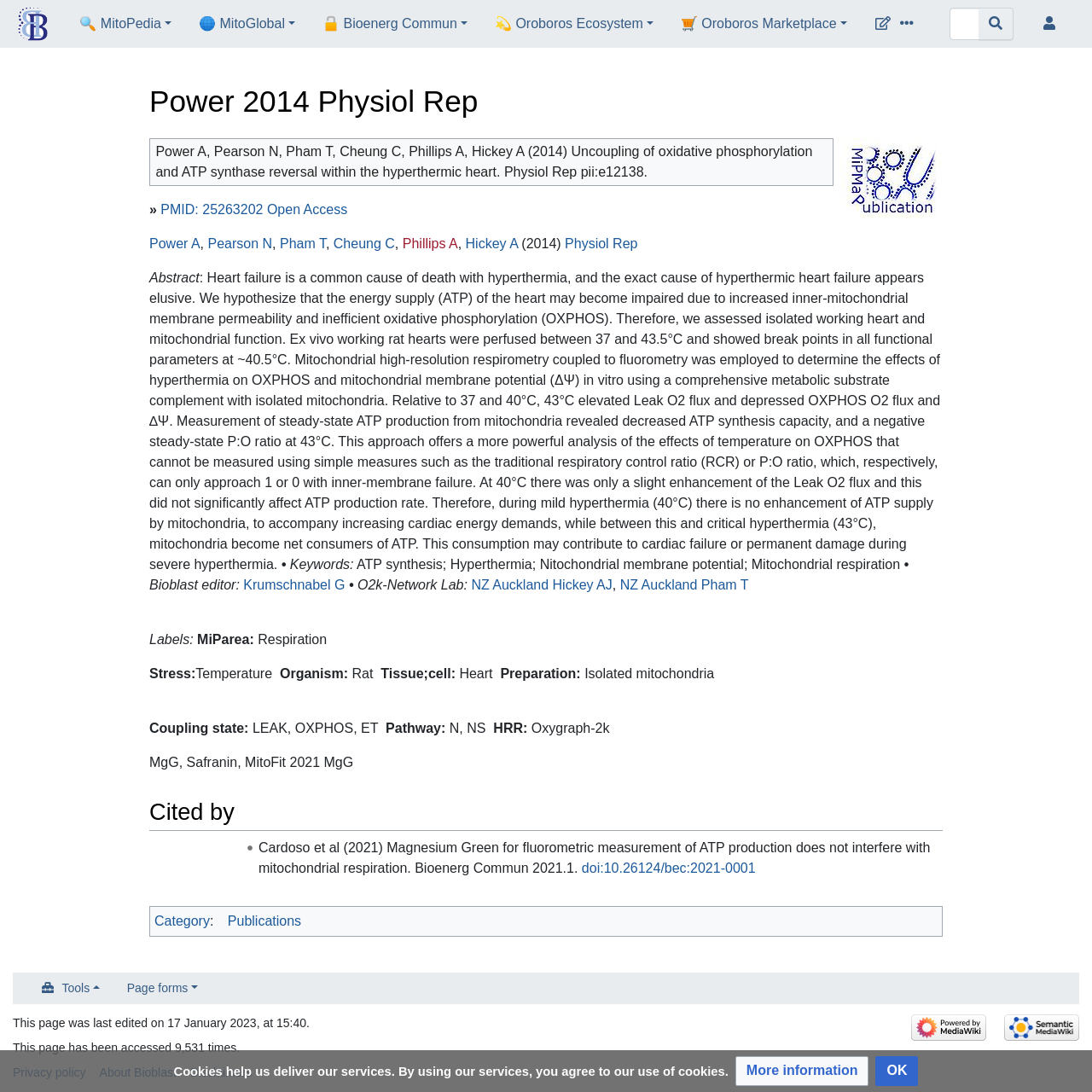Locate the primary headline on the webpage and provide its text.

Power 2014 Physiol Rep